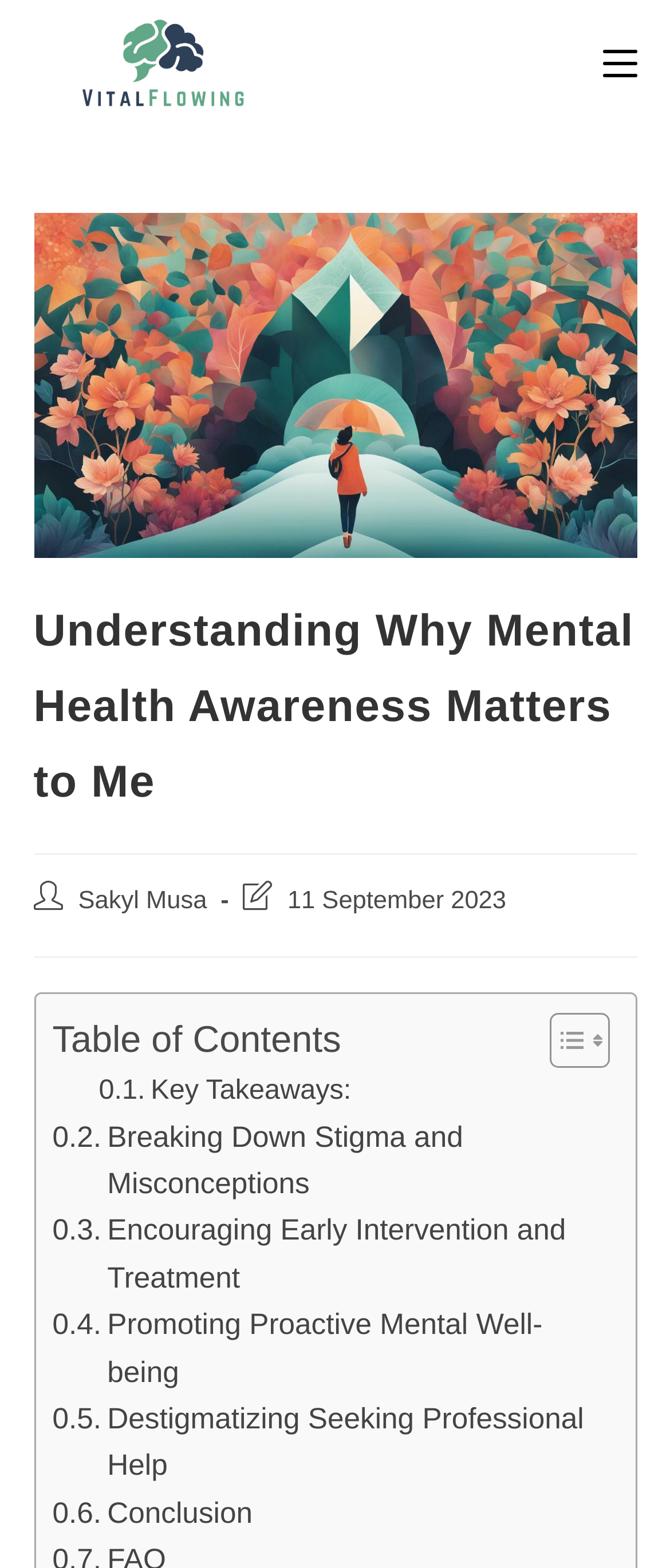Provide a thorough summary of the webpage.

This webpage is about the importance of mental health awareness, with a personal touch from the author, Sakyl Musa. At the top left, there is a link to a mobile menu. Below it, there is a large image that spans across the page, with a header that reads "Understanding Why Mental Health Awareness Matters to Me". 

On the top right, there is a link to the author's name, Sakyl Musa, along with the post's last modified date, September 11, 2023. 

The main content of the page is divided into sections, with a table of contents on the left side, which includes links to different parts of the article, such as "Key Takeaways", "Breaking Down Stigma and Misconceptions", "Encouraging Early Intervention and Treatment", "Promoting Proactive Mental Well-being", "Destigmatizing Seeking Professional Help", and "Conclusion". Each section has a brief title that summarizes its content. 

There are a total of 7 links in the table of contents, and 2 images that serve as toggle buttons for the table of contents. The overall structure of the page is organized, with clear headings and concise text, making it easy to navigate and read.